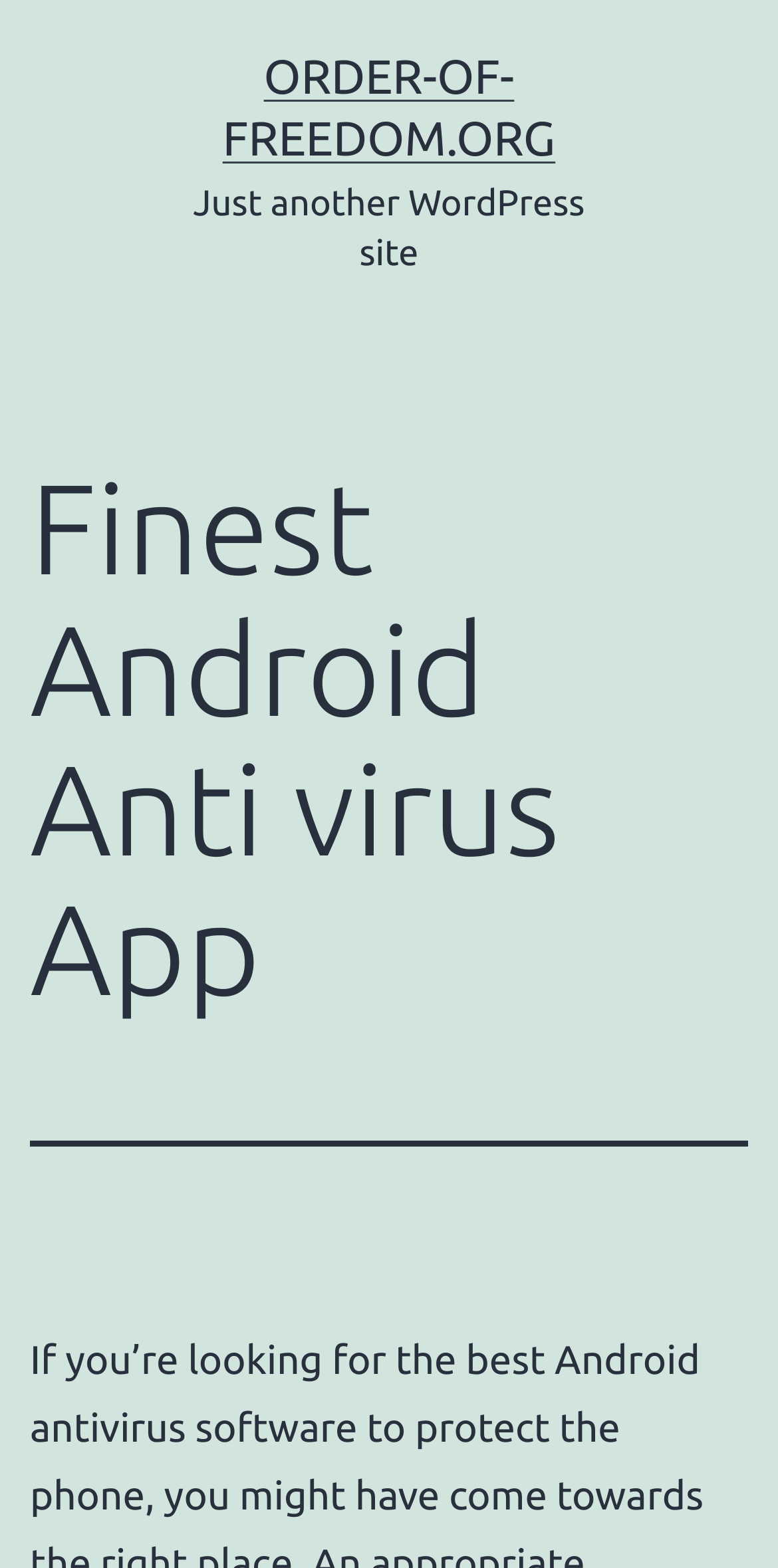Using the description "order-of-freedom.org", locate and provide the bounding box of the UI element.

[0.286, 0.031, 0.714, 0.105]